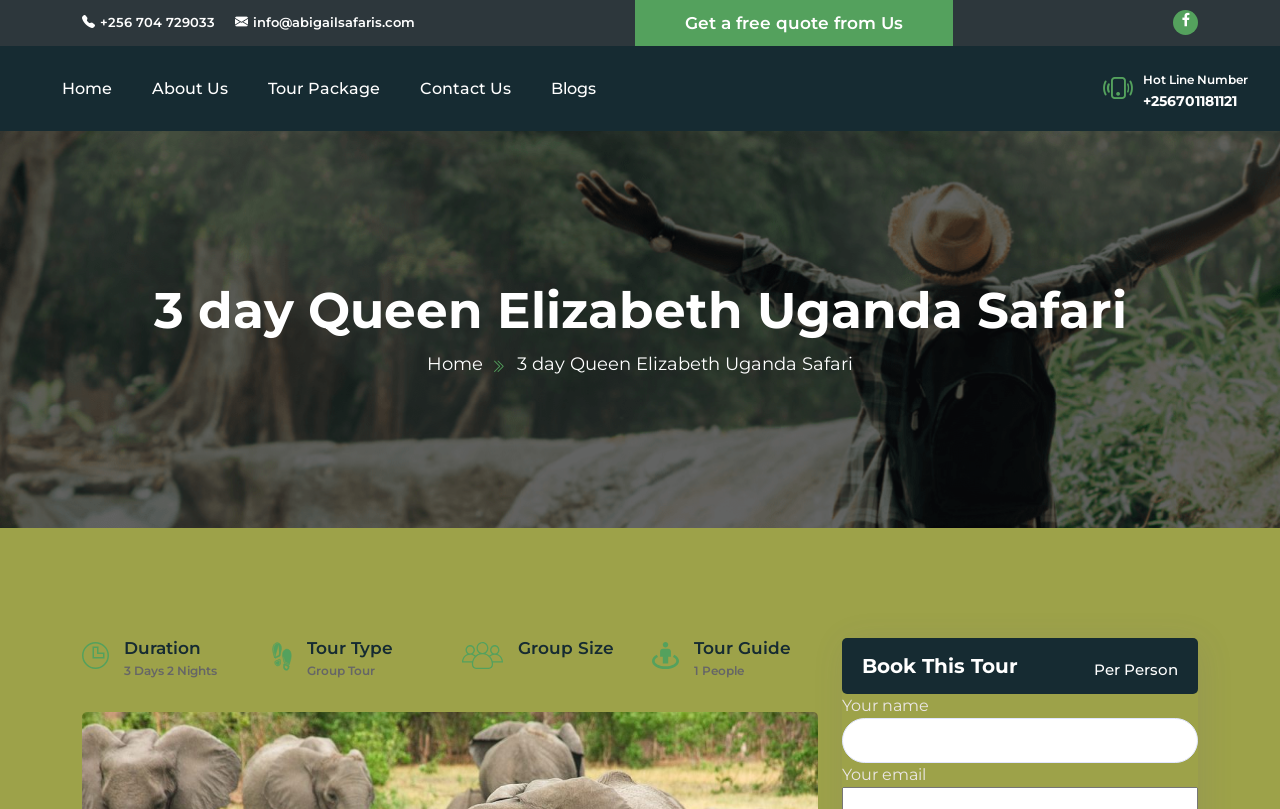Find the coordinates for the bounding box of the element with this description: "Contact Us".

[0.328, 0.057, 0.399, 0.162]